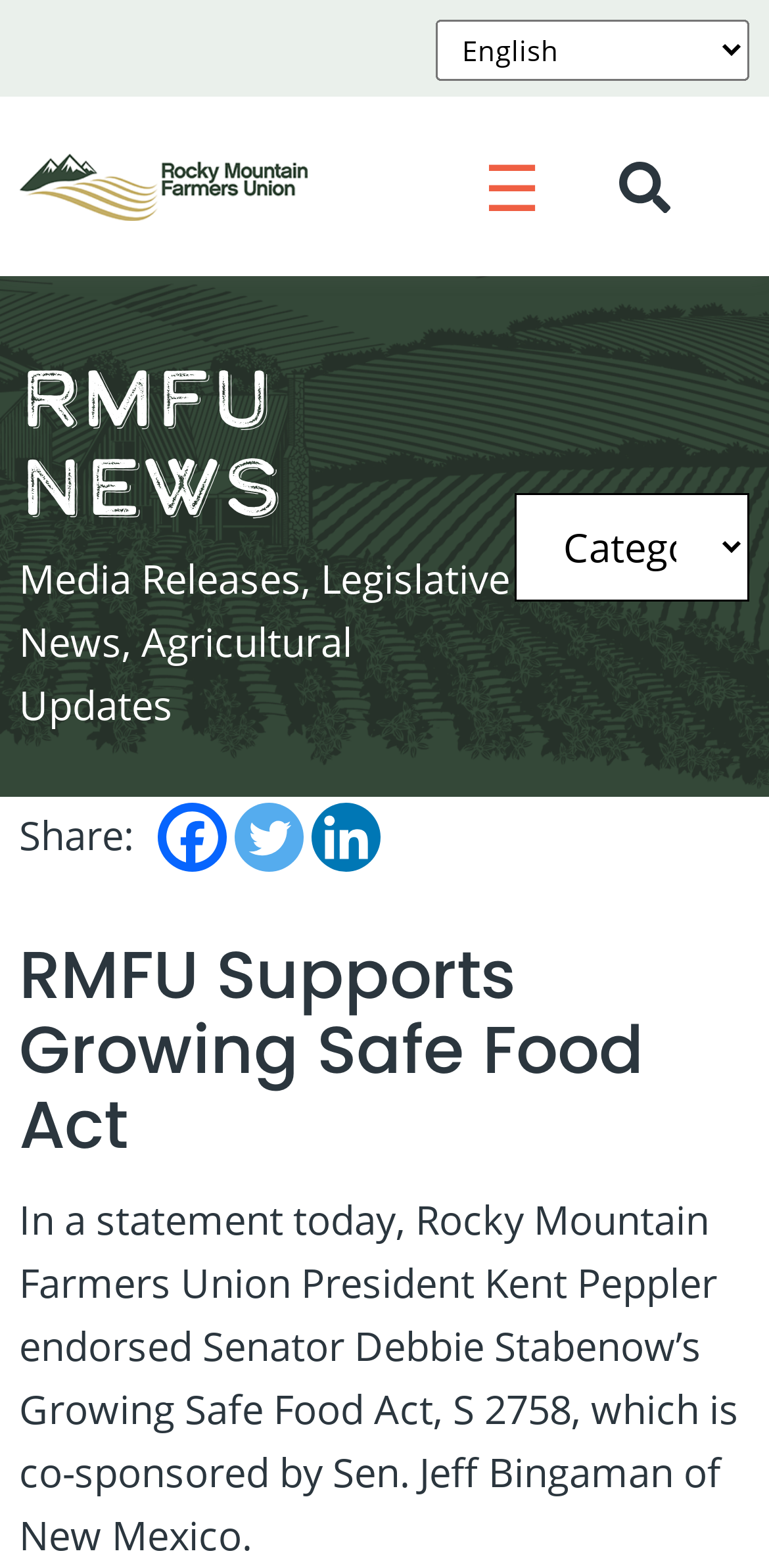Using the webpage screenshot, locate the HTML element that fits the following description and provide its bounding box: "Arthur Conan Doyle".

None